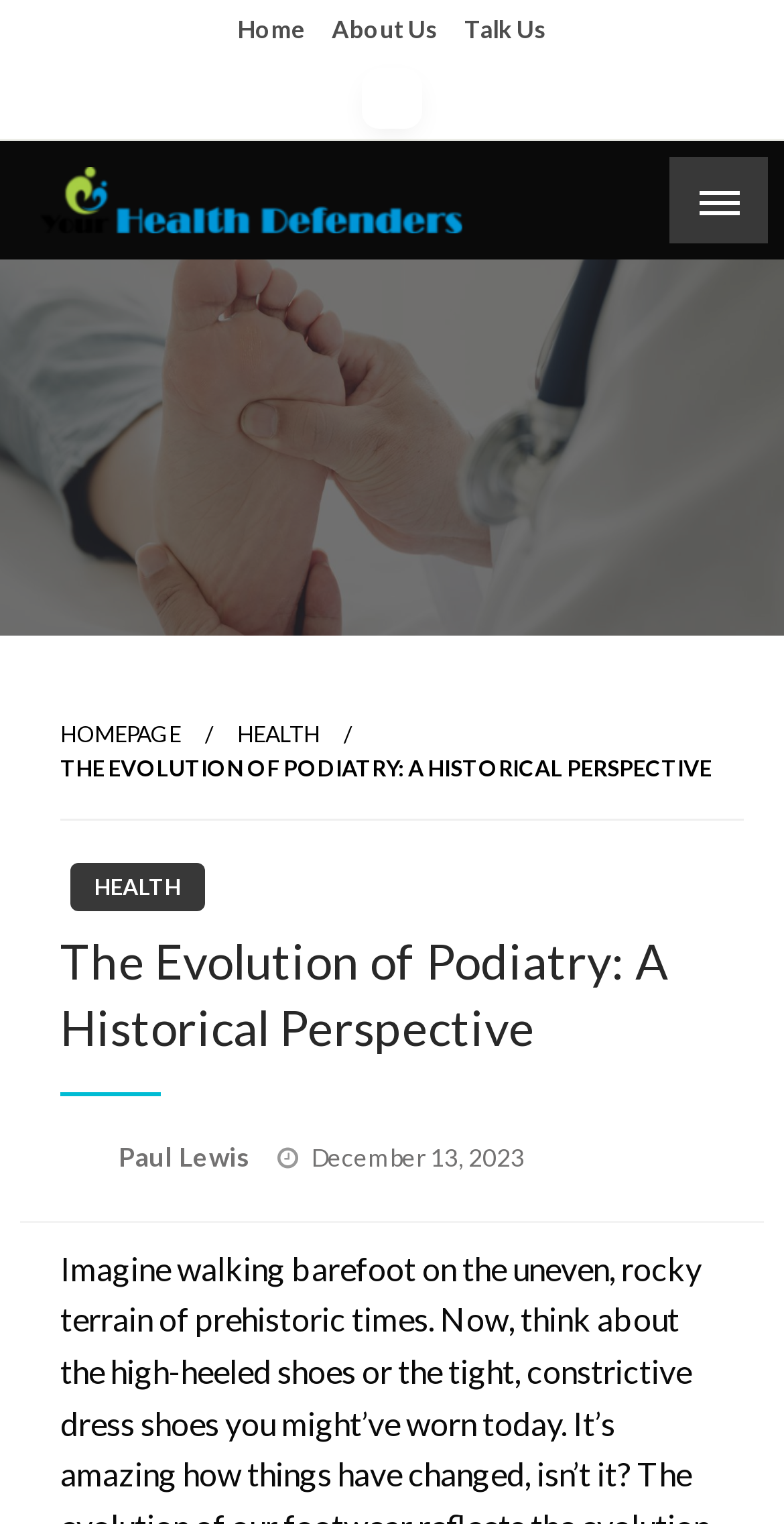Find the bounding box coordinates for the HTML element described as: "parent_node: Your Health Defenders". The coordinates should consist of four float values between 0 and 1, i.e., [left, top, right, bottom].

[0.051, 0.115, 0.59, 0.141]